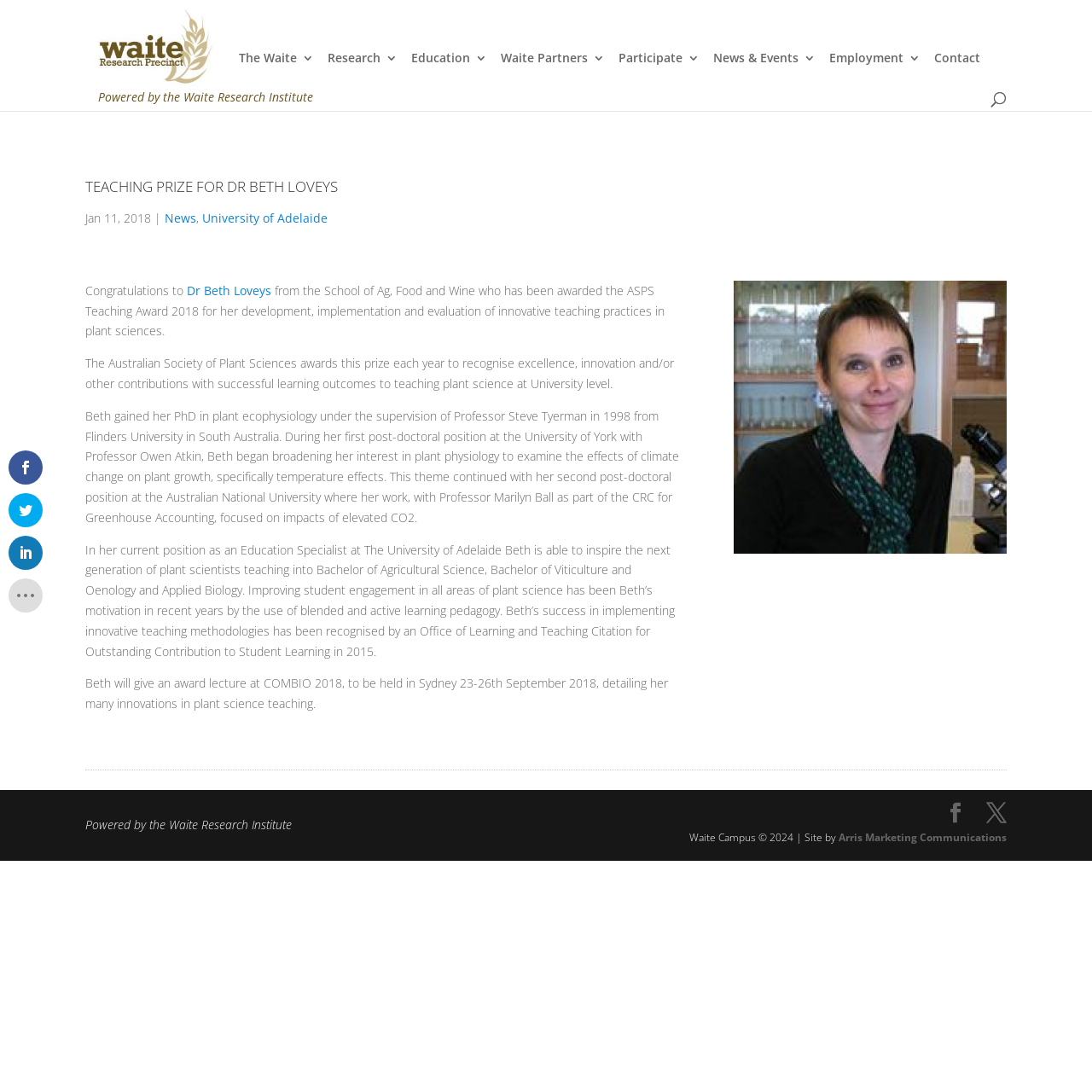Identify the bounding box coordinates of the clickable region required to complete the instruction: "Contact us". The coordinates should be given as four float numbers within the range of 0 and 1, i.e., [left, top, right, bottom].

[0.855, 0.048, 0.898, 0.084]